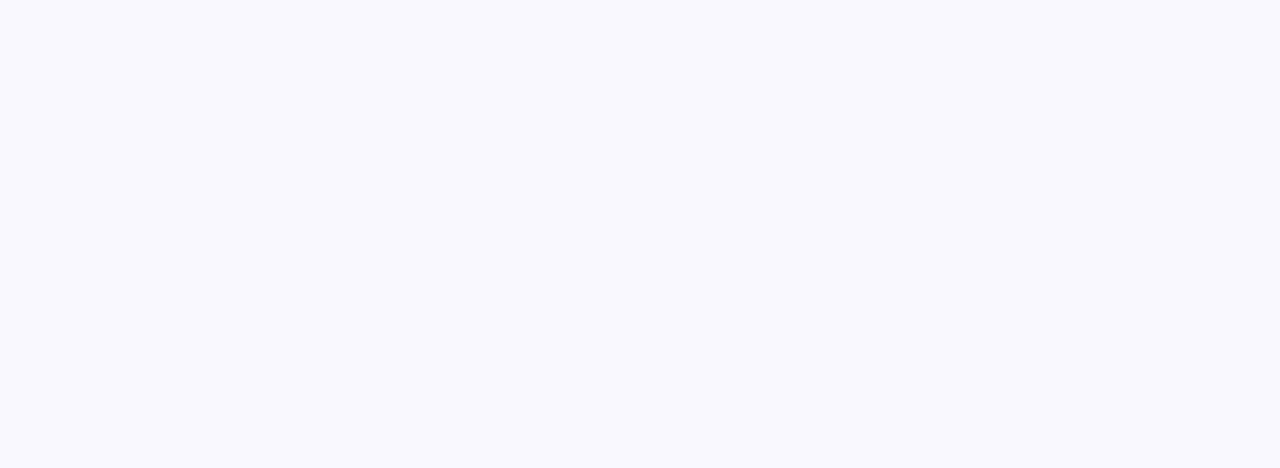What is the focus of the webpage's service?
Can you provide a detailed and comprehensive answer to the question?

The webpage appears to be focused on providing images that can be used for personal or commercial projects, with features such as free use, insured exclusivity, and ease of use, suggesting that the service is centered around image provision and management.